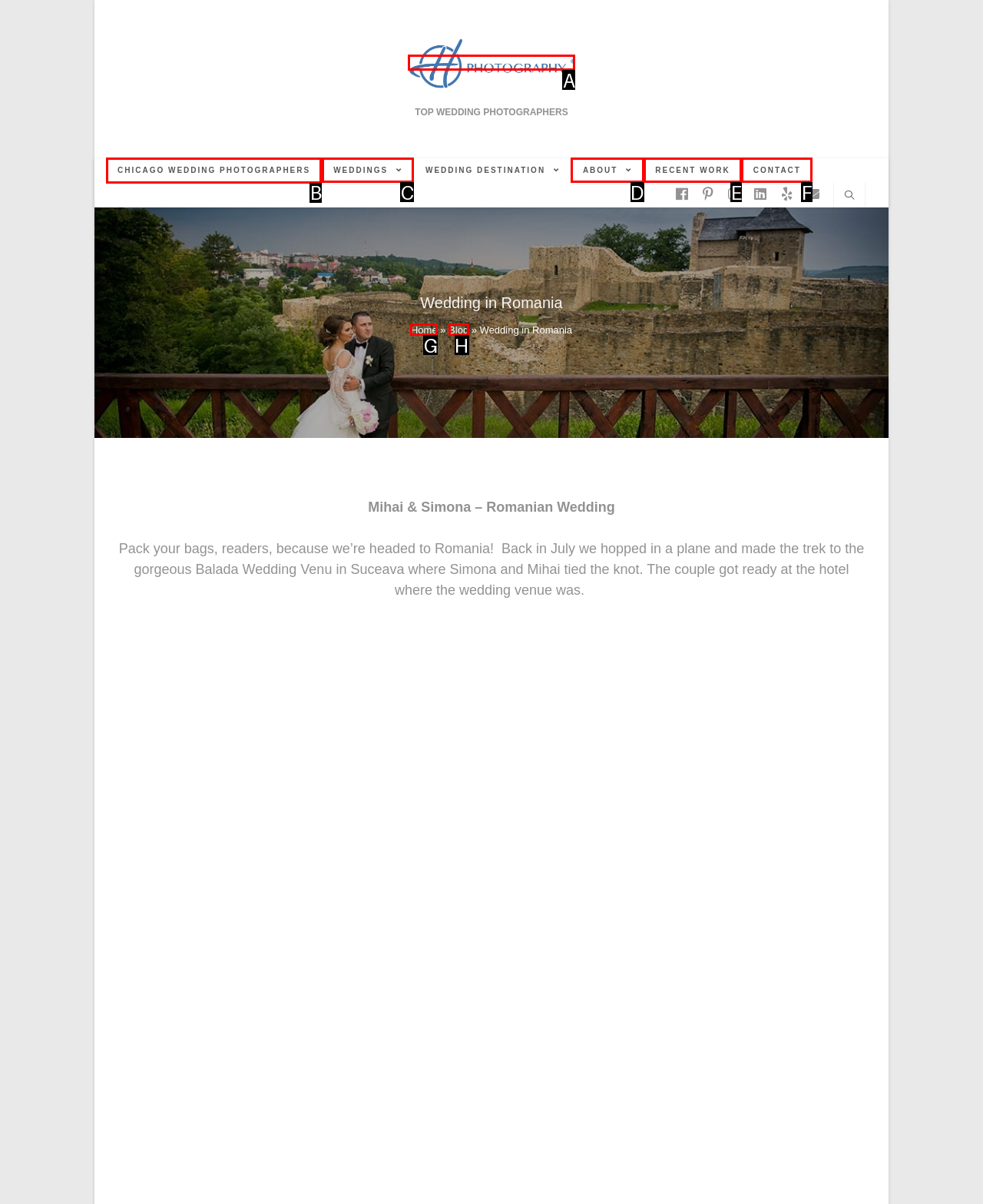Identify the letter of the UI element needed to carry out the task: Visit the 'CHICAGO WEDDING PHOTOGRAPHERS' page
Reply with the letter of the chosen option.

B